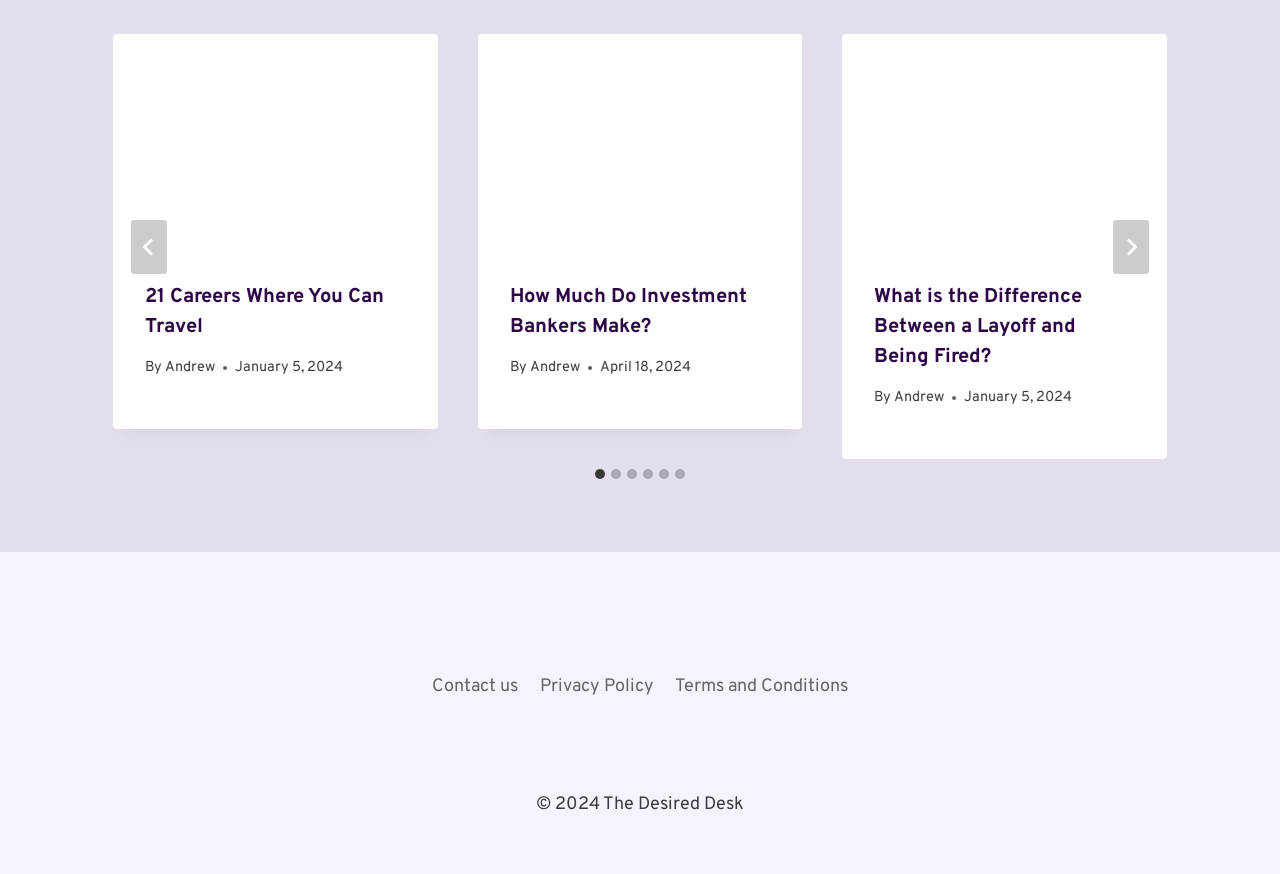Predict the bounding box coordinates of the UI element that matches this description: "Andrew". The coordinates should be in the format [left, top, right, bottom] with each value between 0 and 1.

[0.414, 0.41, 0.453, 0.432]